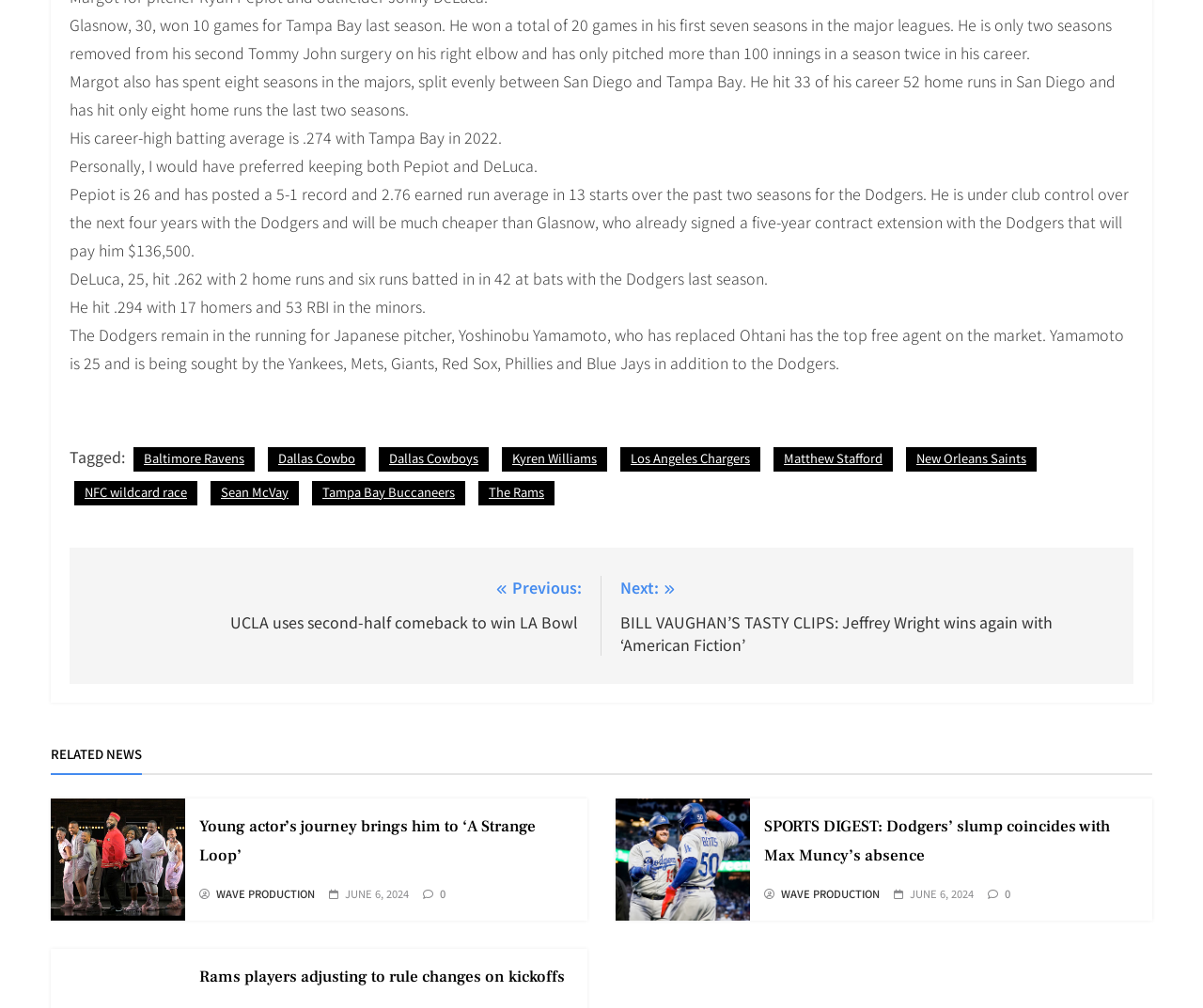What is the earned run average of Pepiot in 13 starts?
With the help of the image, please provide a detailed response to the question.

According to the text, 'Pepiot is 26 and has posted a 5-1 record and 2.76 earned run average in 13 starts over the past two seasons for the Dodgers.' This information is found in the StaticText element with OCR text 'Pepiot is 26 and has posted a 5-1 record and 2.76 earned run average in 13 starts over the past two seasons for the Dodgers.'